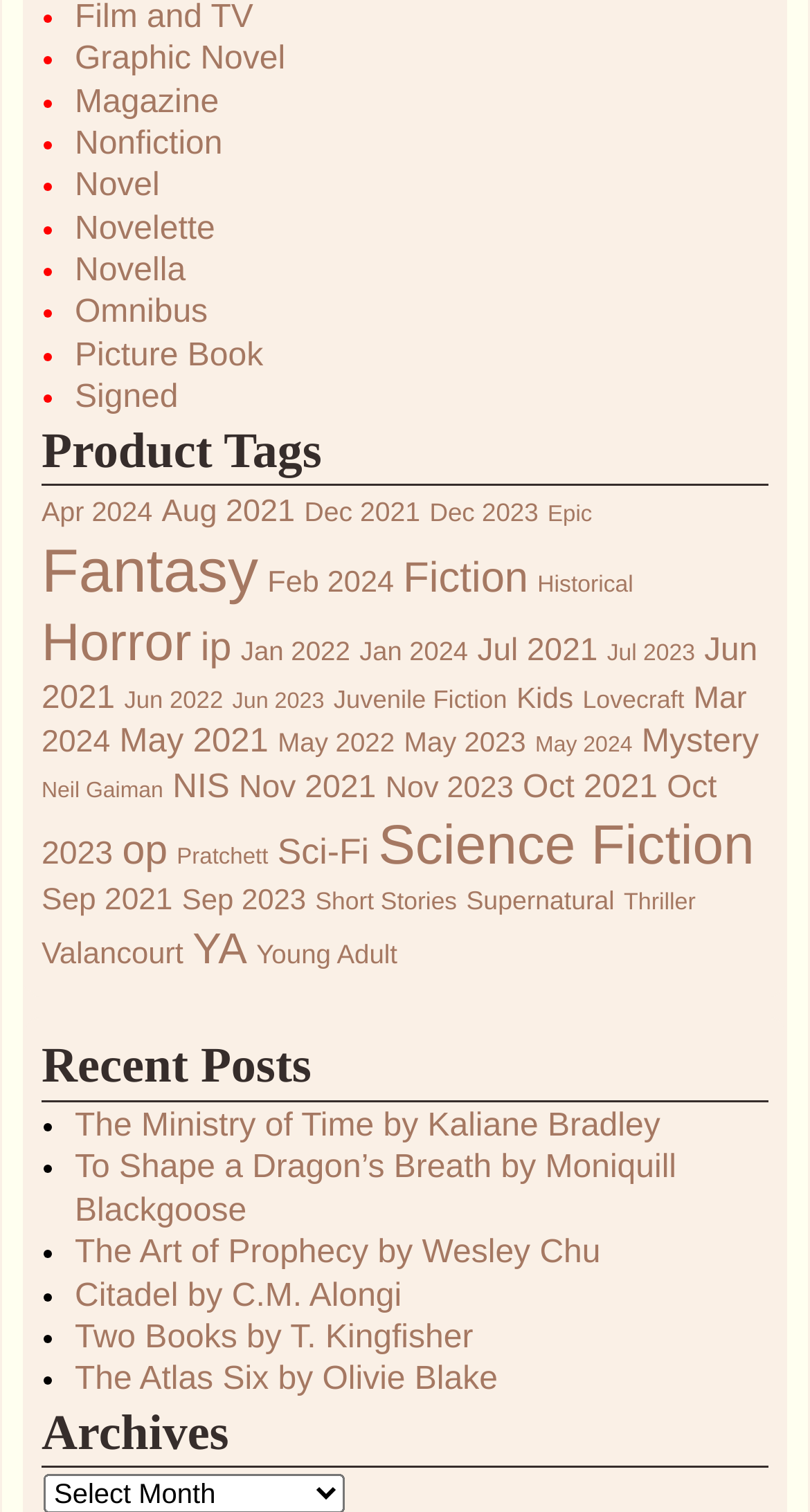Kindly determine the bounding box coordinates of the area that needs to be clicked to fulfill this instruction: "Click on Graphic Novel".

[0.092, 0.028, 0.352, 0.051]